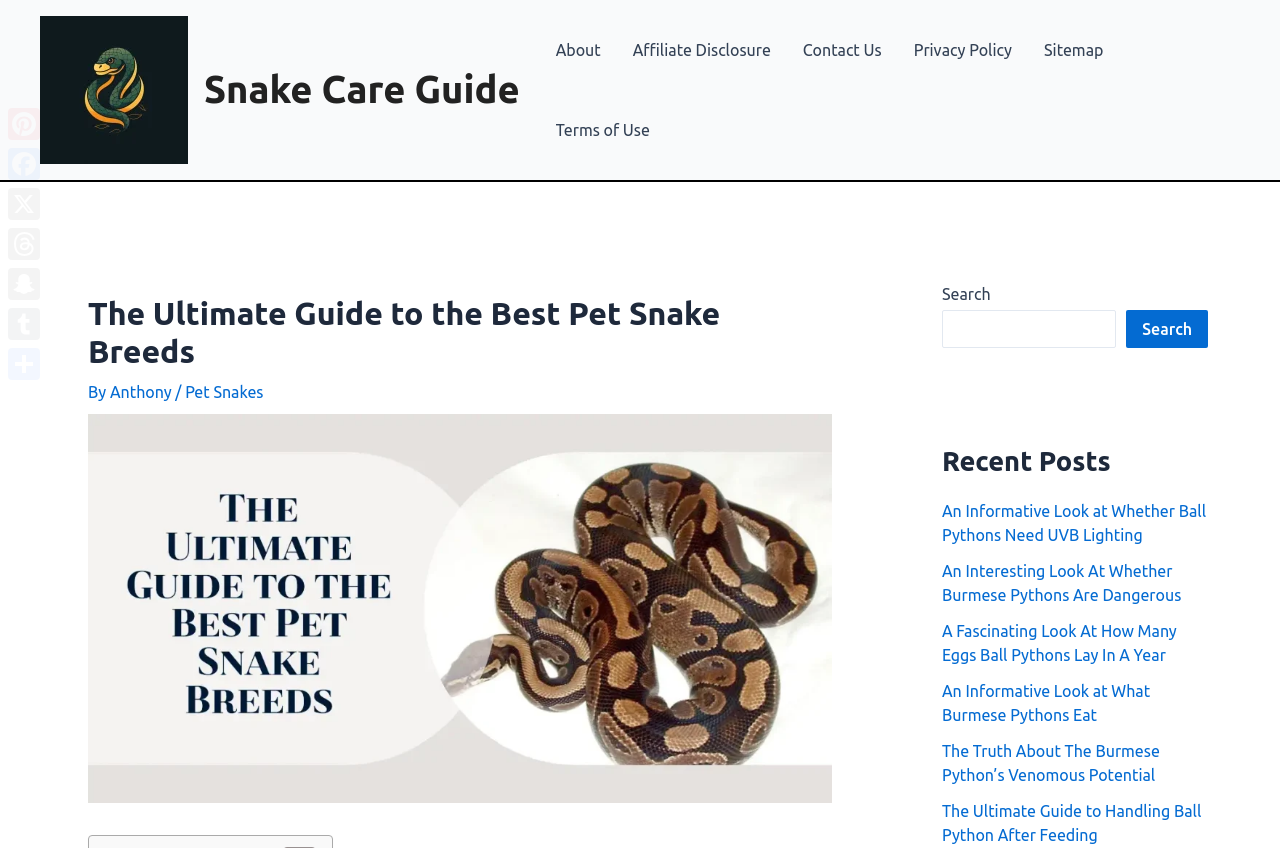What is the focus of the 'Snake Care Guide' link?
Please elaborate on the answer to the question with detailed information.

The 'Snake Care Guide' link is prominently displayed on the webpage, suggesting that it provides comprehensive information about caring for pet snakes, including tips, advice, and best practices for snake owners.